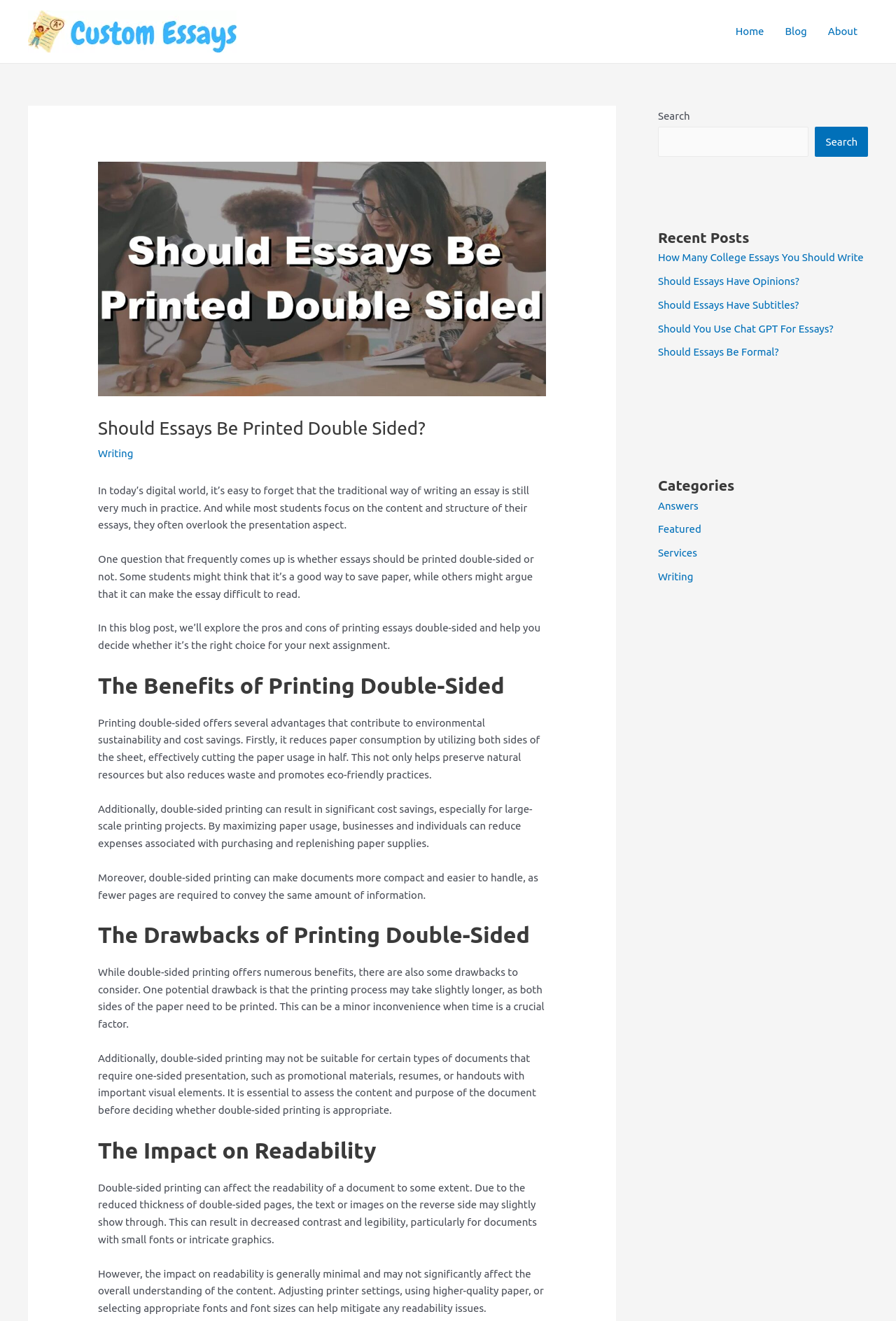Determine the bounding box coordinates of the UI element described by: "Home".

[0.809, 0.005, 0.864, 0.042]